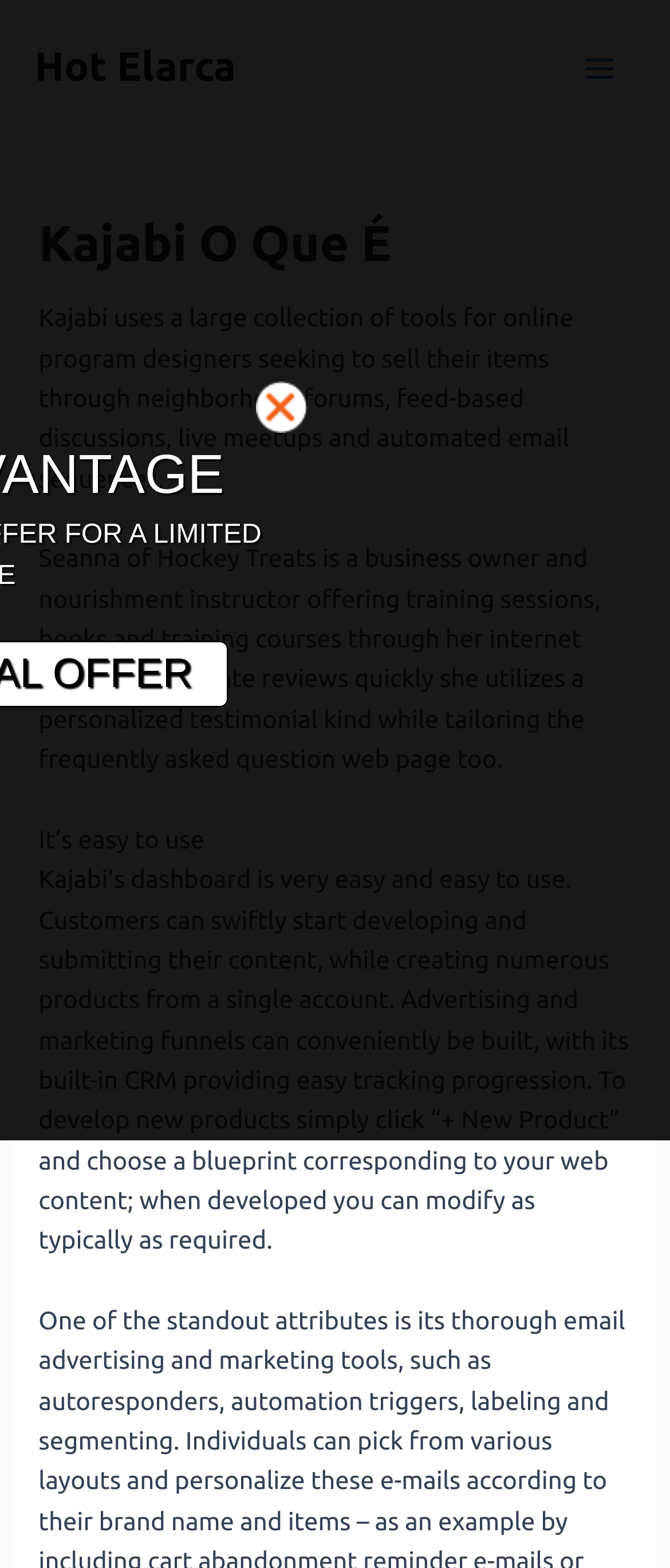Identify the bounding box coordinates for the UI element described as follows: "Hot Elarca". Ensure the coordinates are four float numbers between 0 and 1, formatted as [left, top, right, bottom].

[0.051, 0.029, 0.352, 0.057]